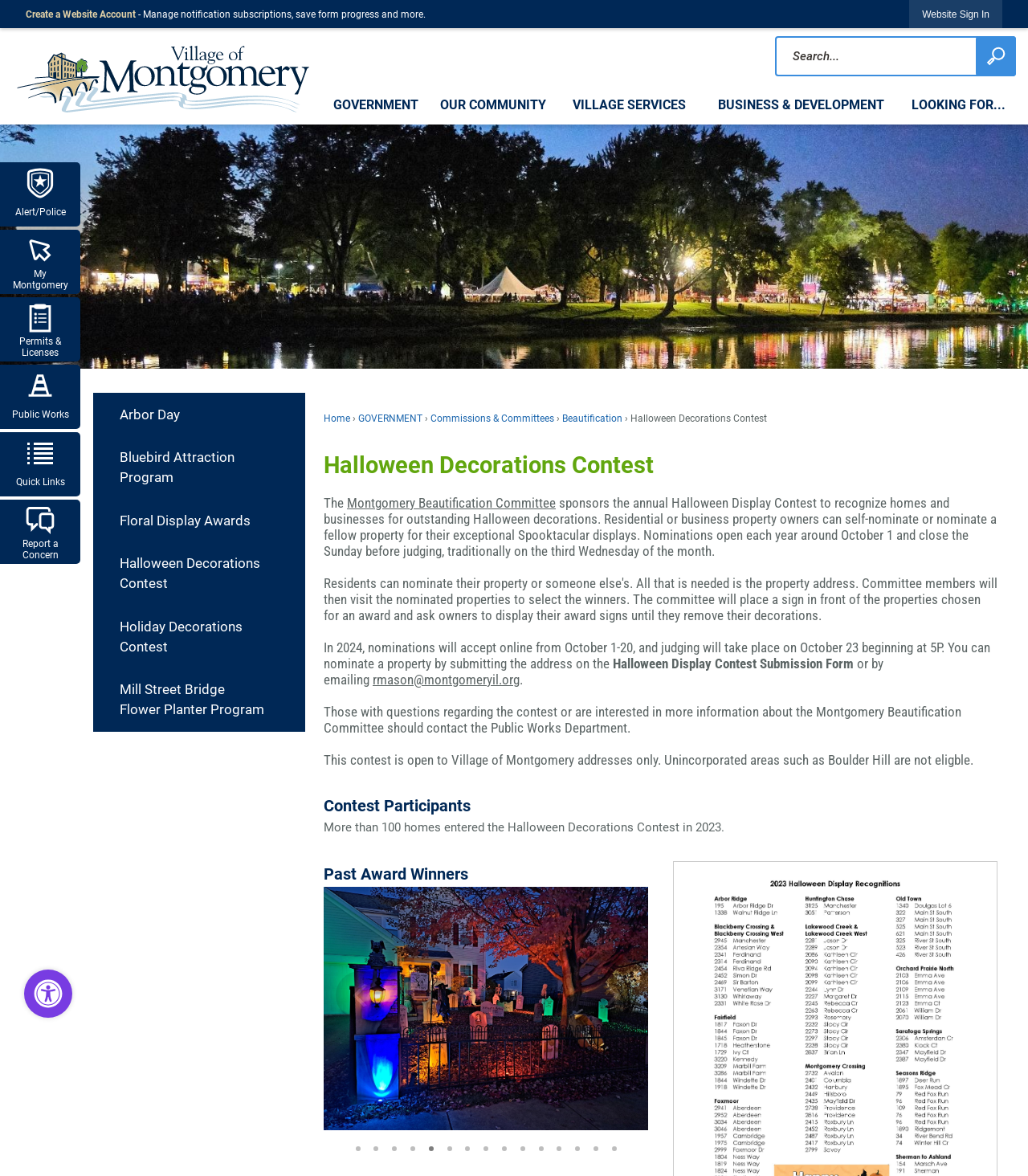Please determine the heading text of this webpage.

Halloween Decorations Contest